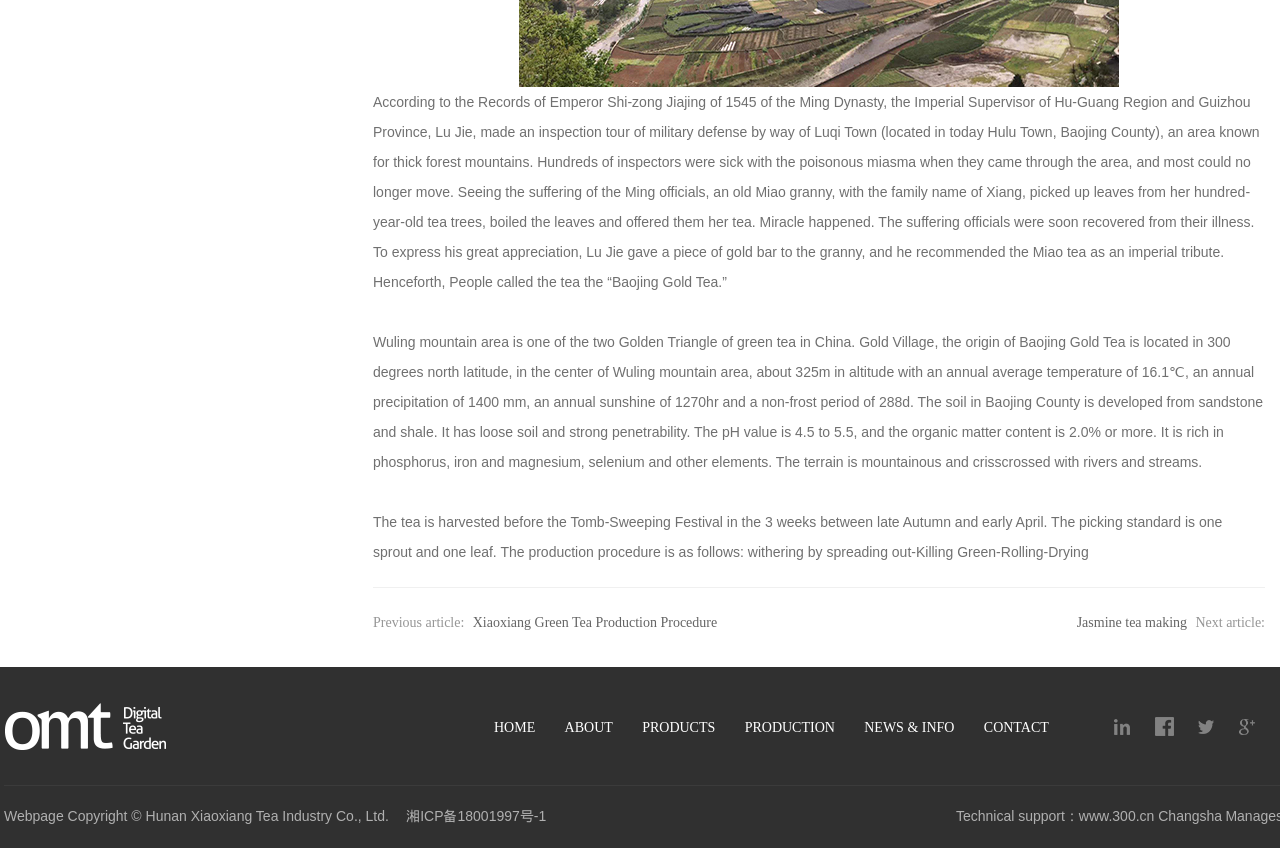Pinpoint the bounding box coordinates of the element to be clicked to execute the instruction: "Click the CONTACT link".

[0.766, 0.846, 0.822, 0.87]